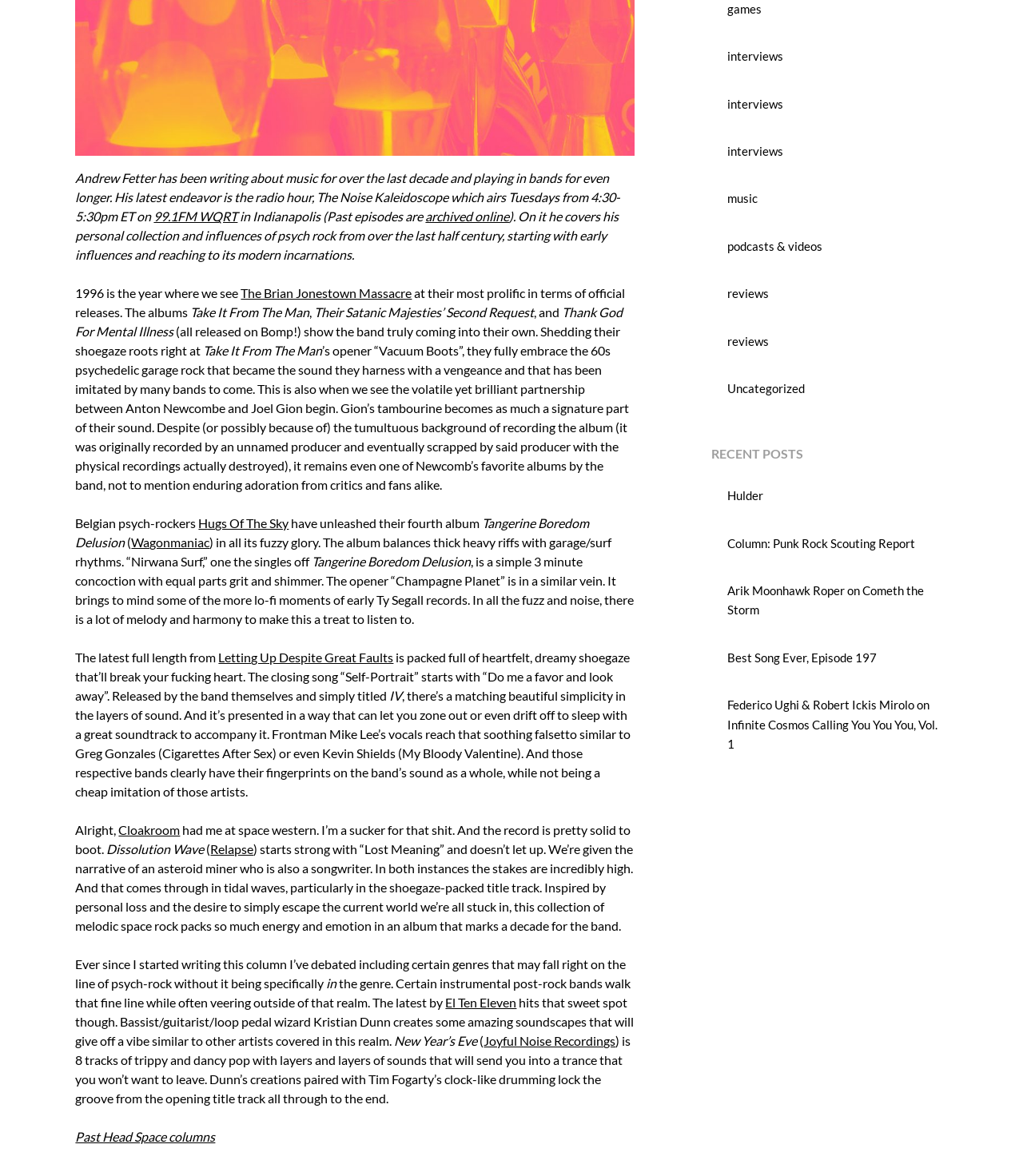Give the bounding box coordinates for the element described by: "archived online".

[0.416, 0.178, 0.498, 0.191]